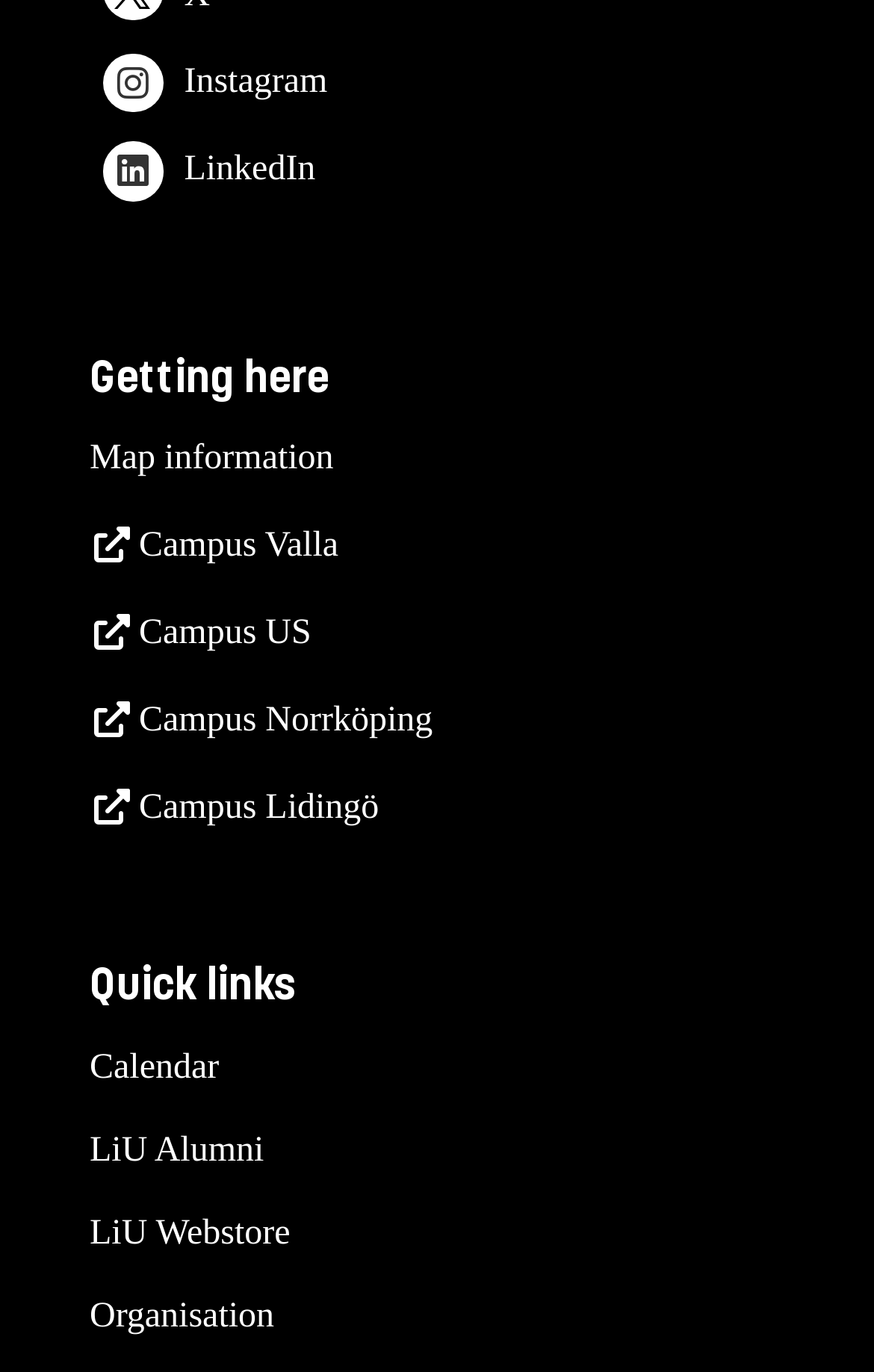Can you look at the image and give a comprehensive answer to the question:
How many social media links are there?

I found two social media links at the top of the page: one for Instagram and one for LinkedIn, both represented by their respective icons.